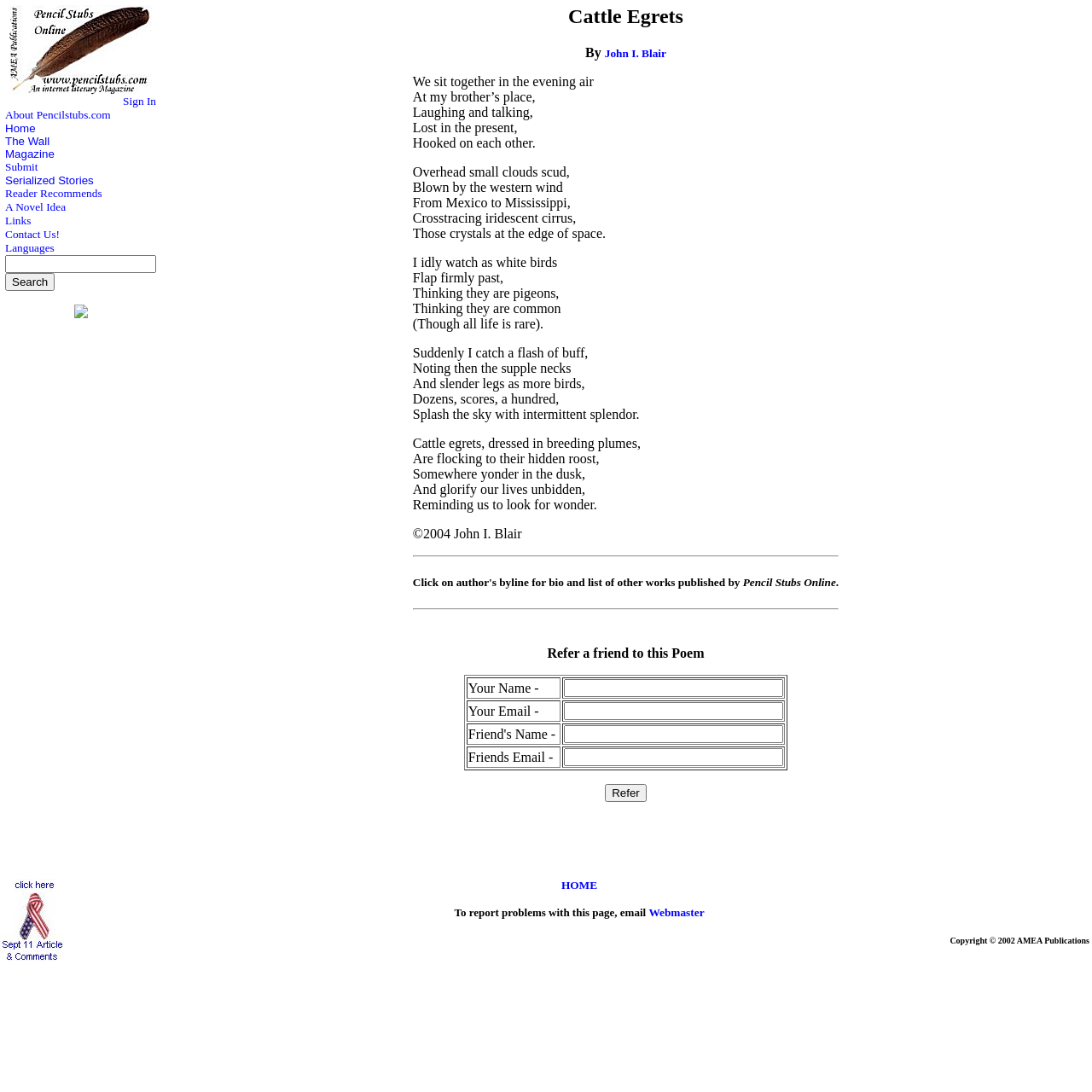Generate a comprehensive description of the webpage content.

The webpage is titled "Cattle Egrets on Pencil Stubs Online". At the top, there is a navigation bar with multiple links, including "Sign In", "About Pencilstubs.com", "Home", "The Wall", "Magazine", "Submit", "Serialized Stories", "Reader Recommends", "A Novel Idea", "Links", "Contact Us!", and "Languages". There is also a search bar with a button next to it.

Below the navigation bar, there is a poem titled "Cattle Egrets" by John I. Blair. The poem is divided into stanzas, and each line is a separate element. The poem describes a scene where the speaker is sitting with their brother, watching cattle egrets fly by, and reflecting on the beauty of life.

To the right of the poem, there is a section with the author's byline, which links to their bio and other works published on Pencil Stubs Online. There is also a separator line, followed by a heading that invites readers to click on the author's byline for more information. Another separator line is below, followed by a blank space and a "Refer a friend to this Poem" link.

The overall layout of the webpage is clean and organized, with clear headings and concise text. The navigation bar is prominent at the top, and the poem is the main focus of the page.